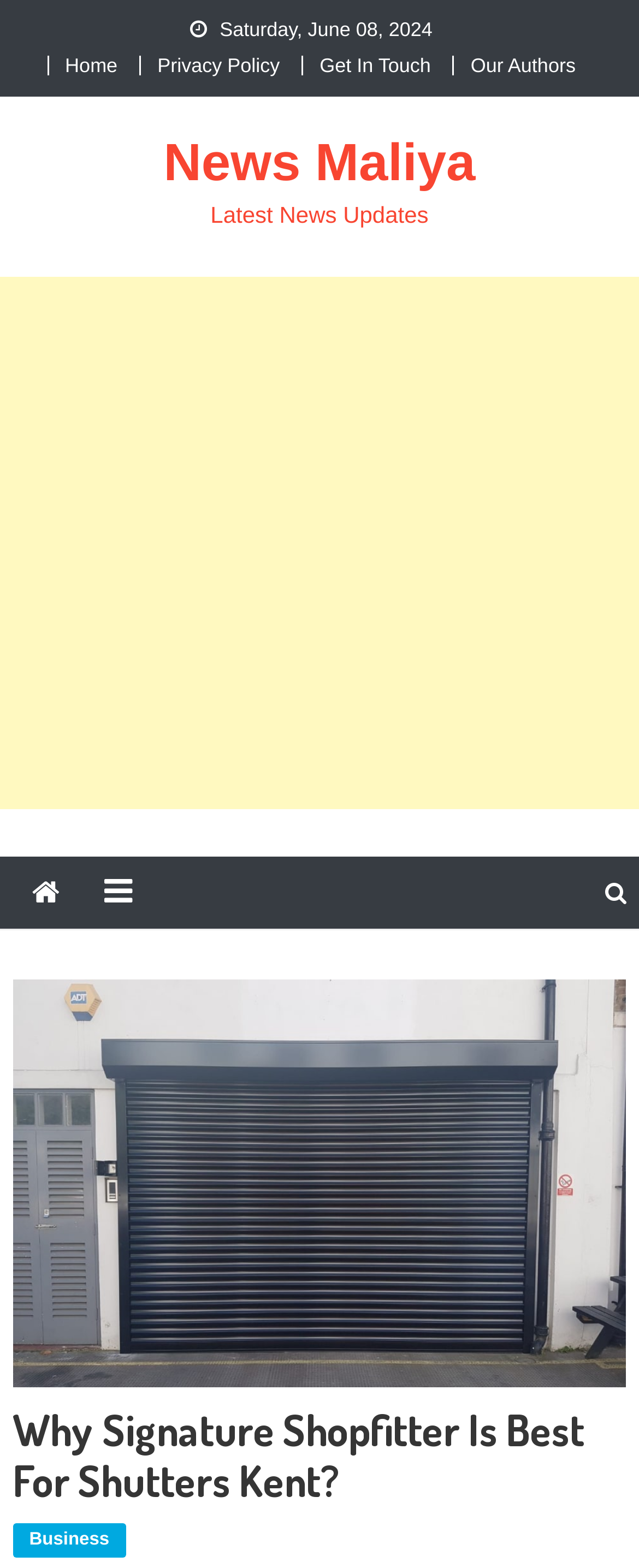Using the details from the image, please elaborate on the following question: How many navigation links are at the top of the webpage?

There are four navigation links at the top of the webpage, namely 'Home', 'Privacy Policy', 'Get In Touch', and 'Our Authors', which are represented by link elements with bounding boxes [0.102, 0.034, 0.184, 0.049], [0.246, 0.034, 0.438, 0.049], [0.5, 0.034, 0.674, 0.049], and [0.737, 0.034, 0.901, 0.049] respectively.